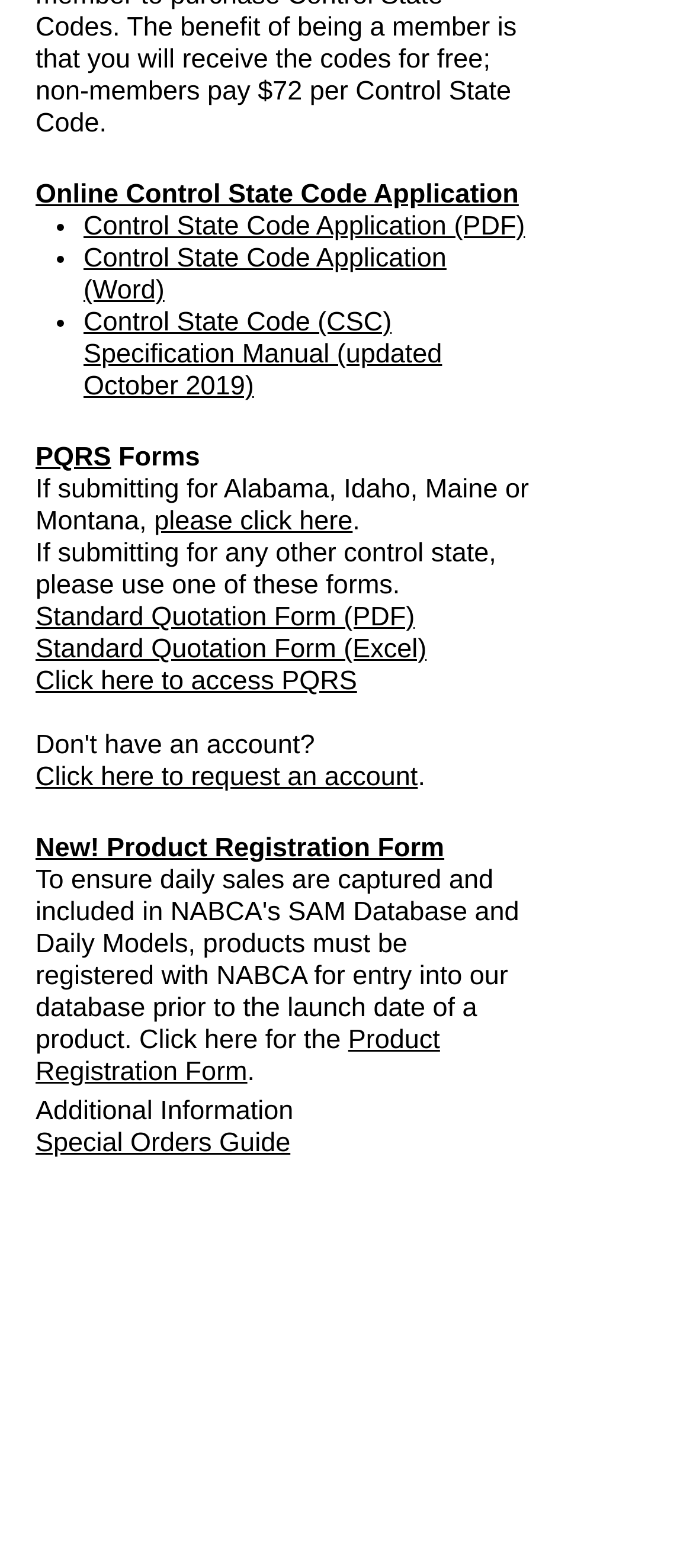Answer briefly with one word or phrase:
What is the Special Orders Guide about?

Not specified